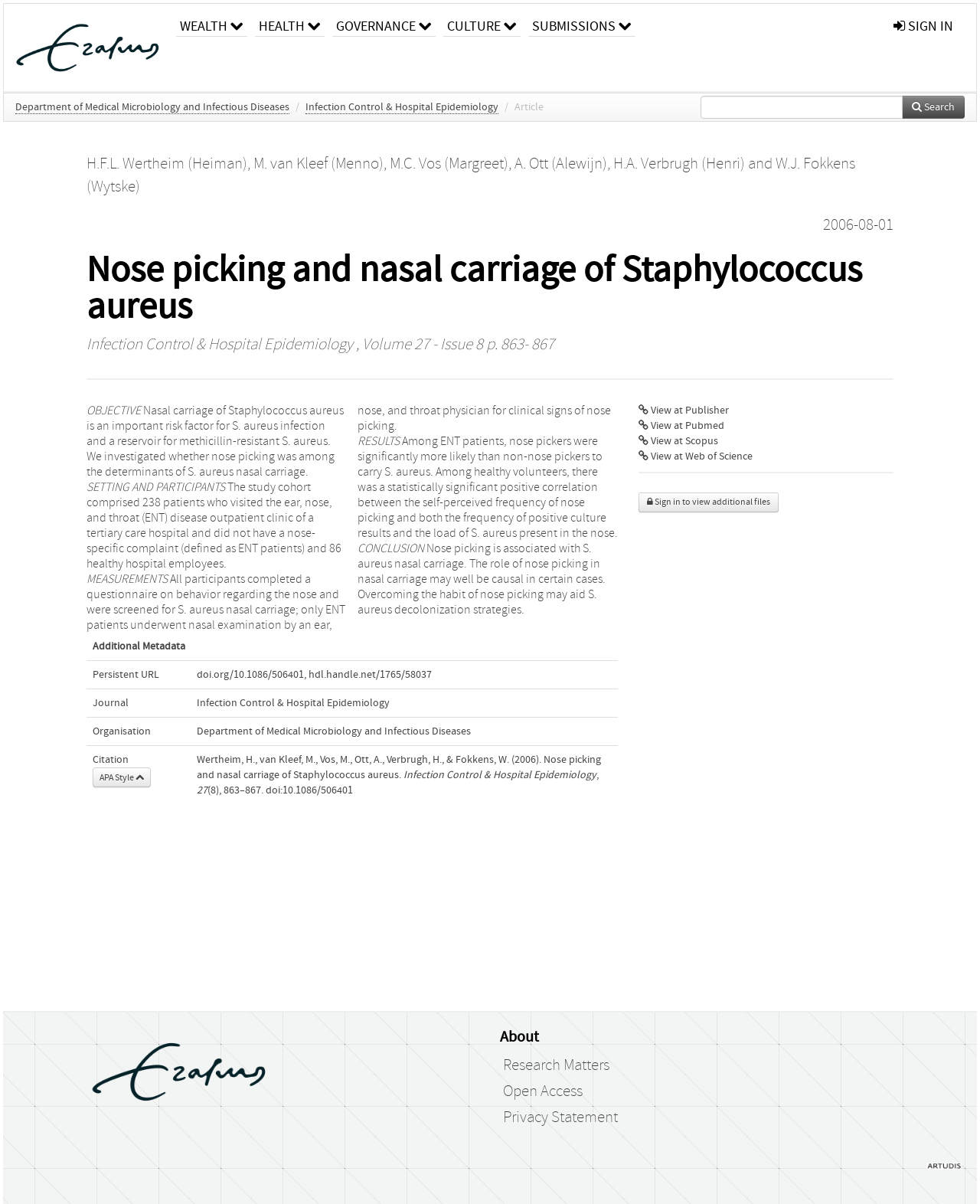Find the bounding box coordinates for the element that must be clicked to complete the instruction: "Sign in to view additional files". The coordinates should be four float numbers between 0 and 1, indicated as [left, top, right, bottom].

[0.651, 0.409, 0.794, 0.425]